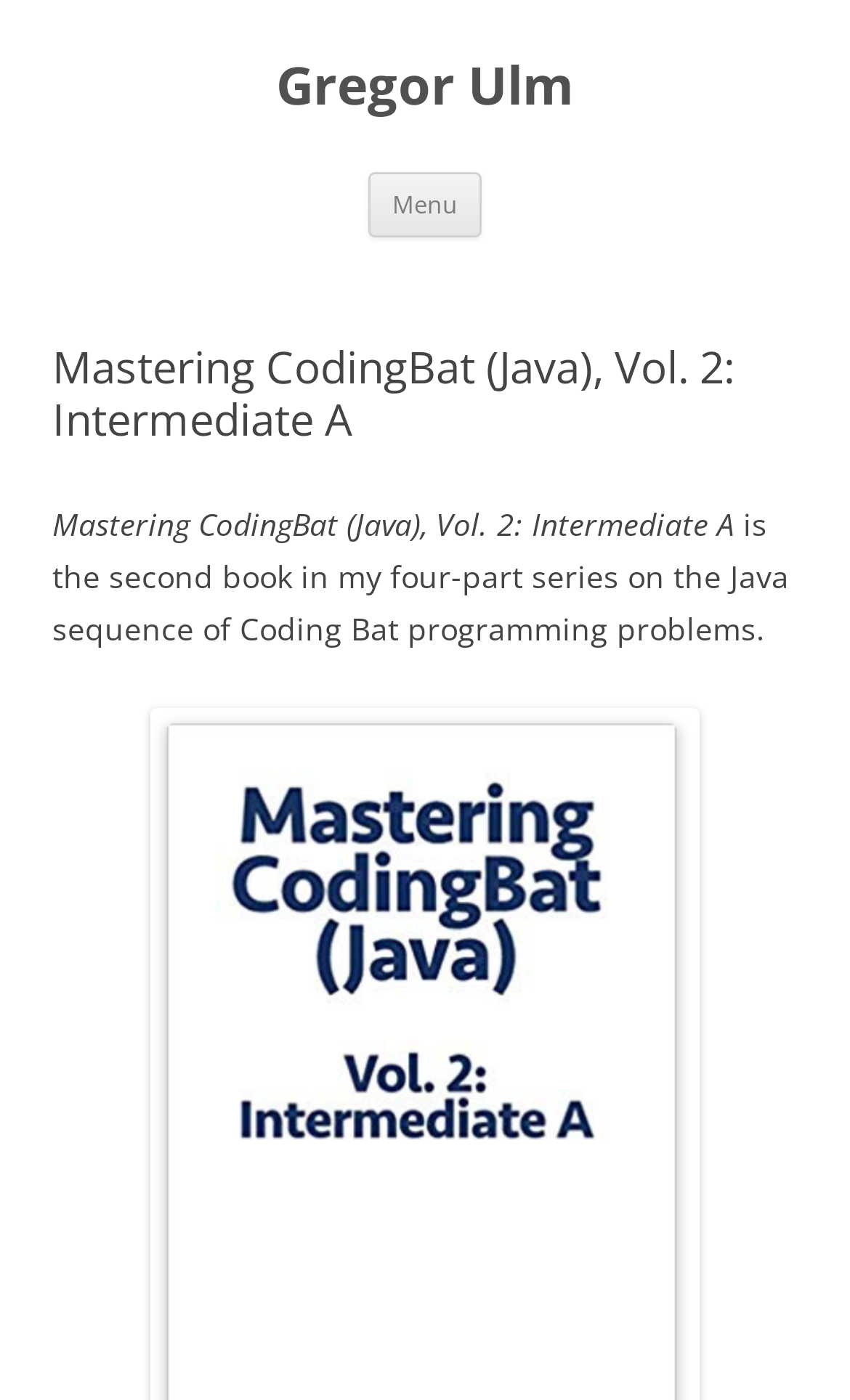For the element described, predict the bounding box coordinates as (top-left x, top-left y, bottom-right x, bottom-right y). All values should be between 0 and 1. Element description: Menu

[0.433, 0.123, 0.567, 0.169]